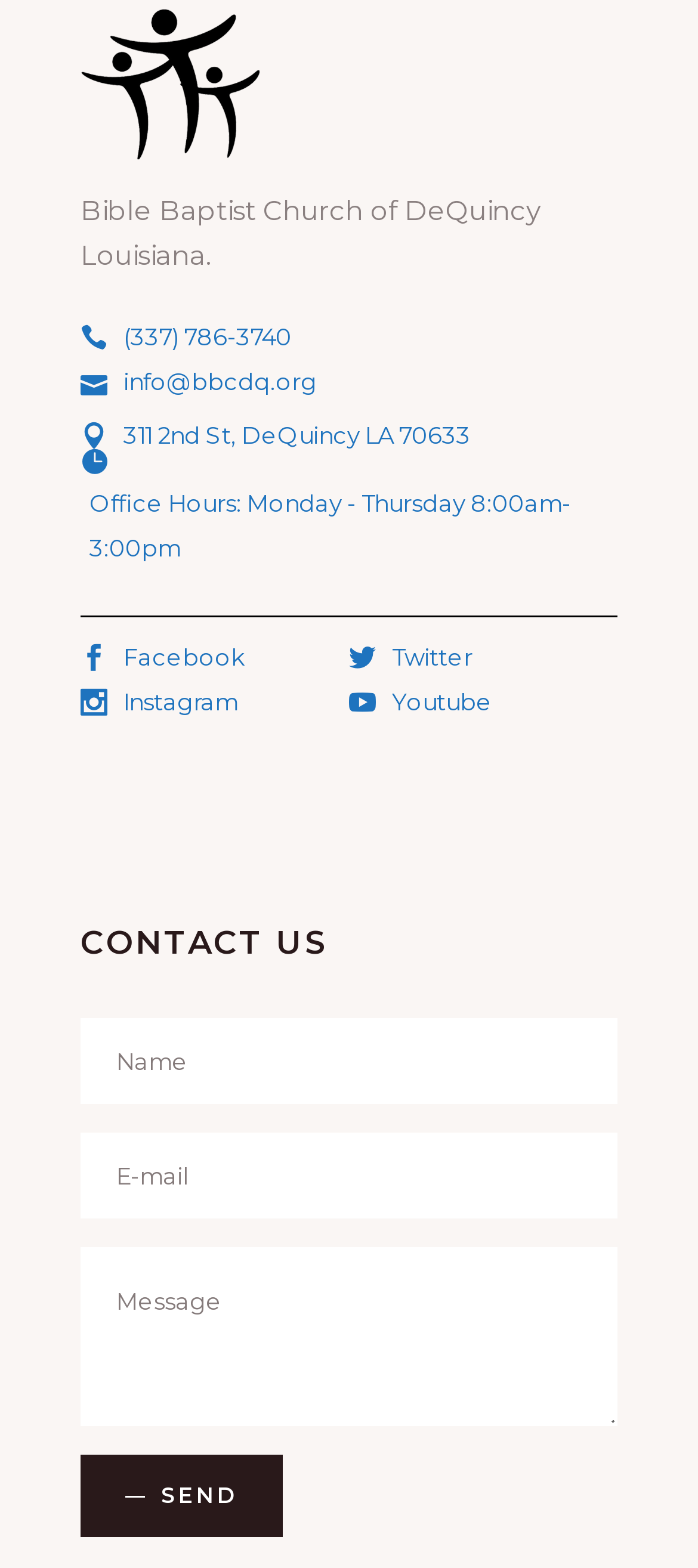From the webpage screenshot, identify the region described by alt="i". Provide the bounding box coordinates as (top-left x, top-left y, bottom-right x, bottom-right y), with each value being a floating point number between 0 and 1.

[0.115, 0.006, 0.885, 0.102]